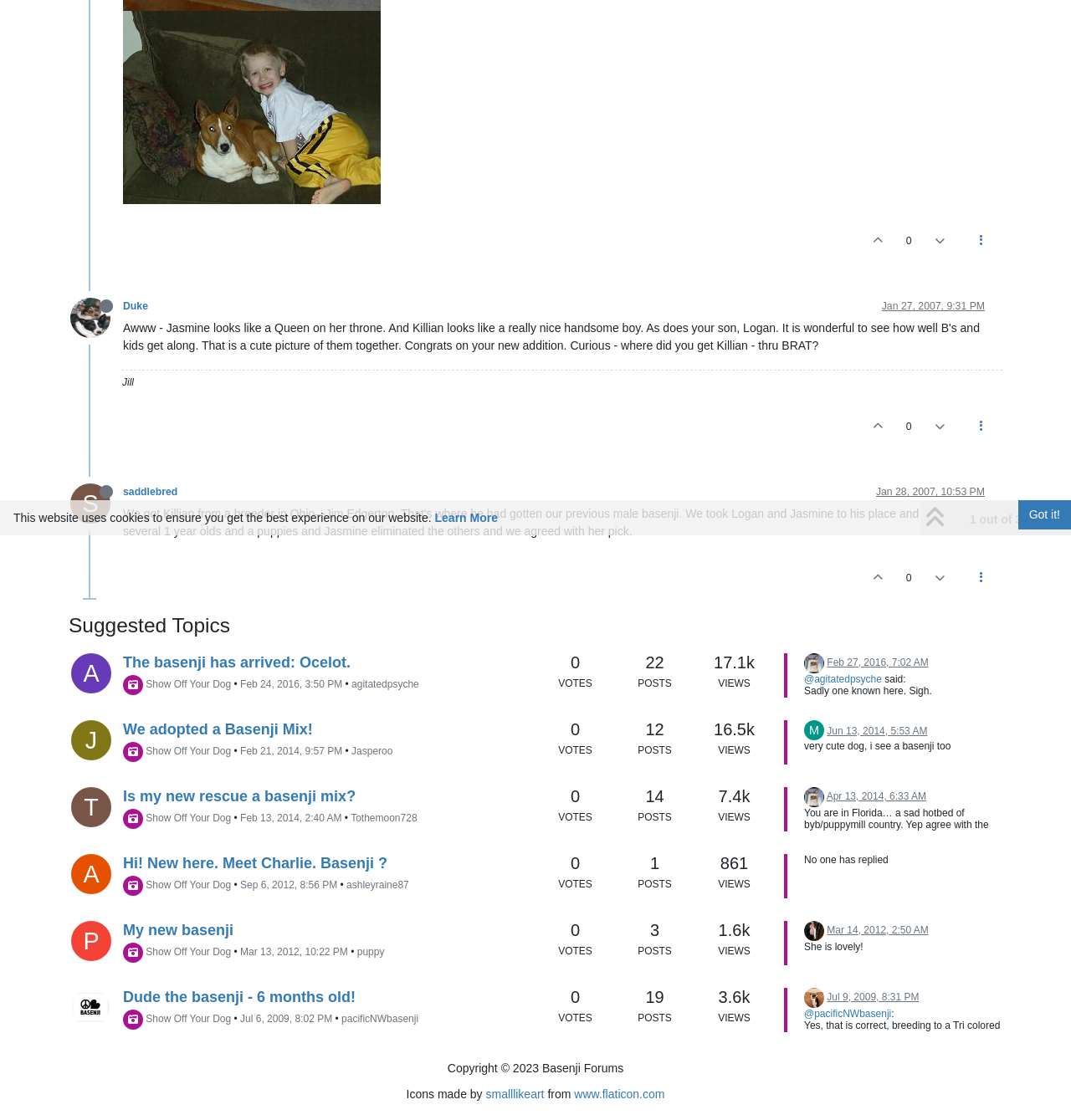Determine the bounding box for the UI element described here: "Apr 13, 2014, 6:33 AM".

[0.772, 0.706, 0.865, 0.716]